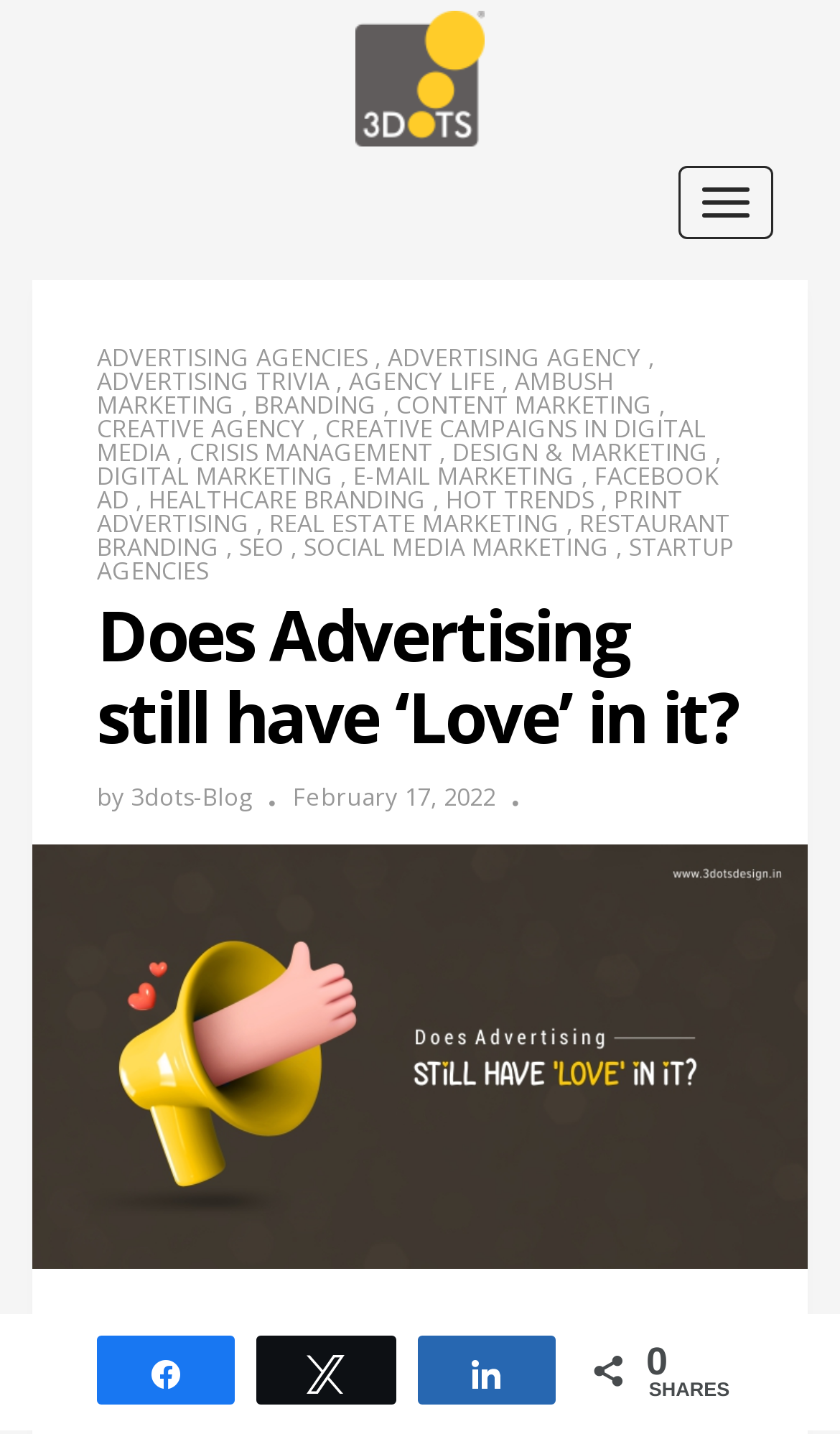Offer an in-depth caption of the entire webpage.

The webpage appears to be a blog post titled "Does Advertising still have 'Love' in it?" from 3 Dots Design Pvt. Ltd. The top-left corner of the page features a logo and a link to the blog, accompanied by a toggle navigation button. Below this, there is a horizontal menu with multiple links to various topics related to advertising, such as advertising agencies, branding, digital marketing, and more.

The main content of the page is a blog post, which starts with a heading that matches the title of the page. The author's name and the date of publication, February 17, 2022, are mentioned below the heading. The blog post itself is not described in the accessibility tree, but it likely contains text discussing the topic of love in advertising.

At the bottom of the page, there are social media sharing links, including "k Share", "N Tweet", and "s Share", allowing users to share the blog post on various platforms. A "SHARES" label is also present near the bottom-right corner of the page.